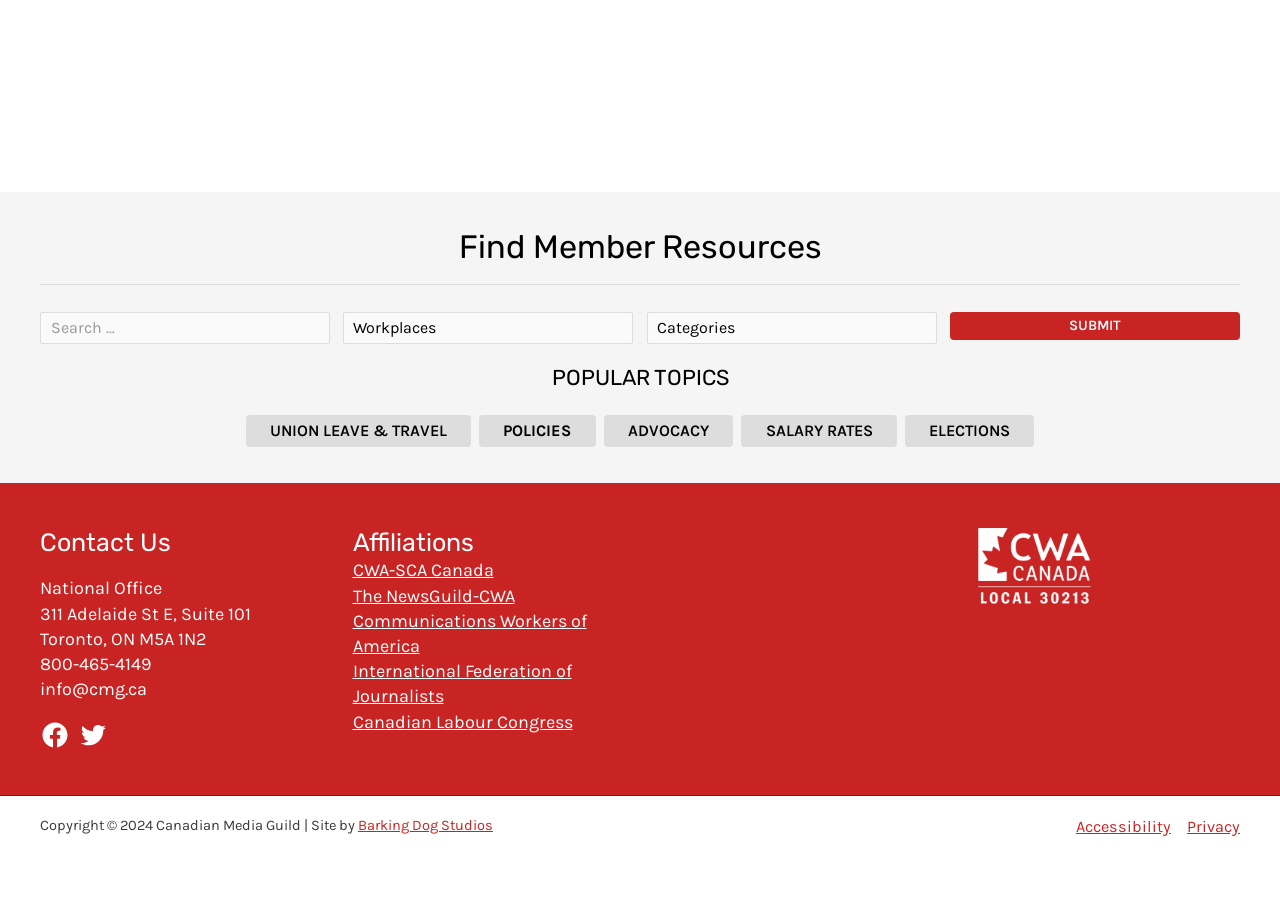Find the bounding box coordinates of the clickable area required to complete the following action: "Click the CALL NOW button".

None